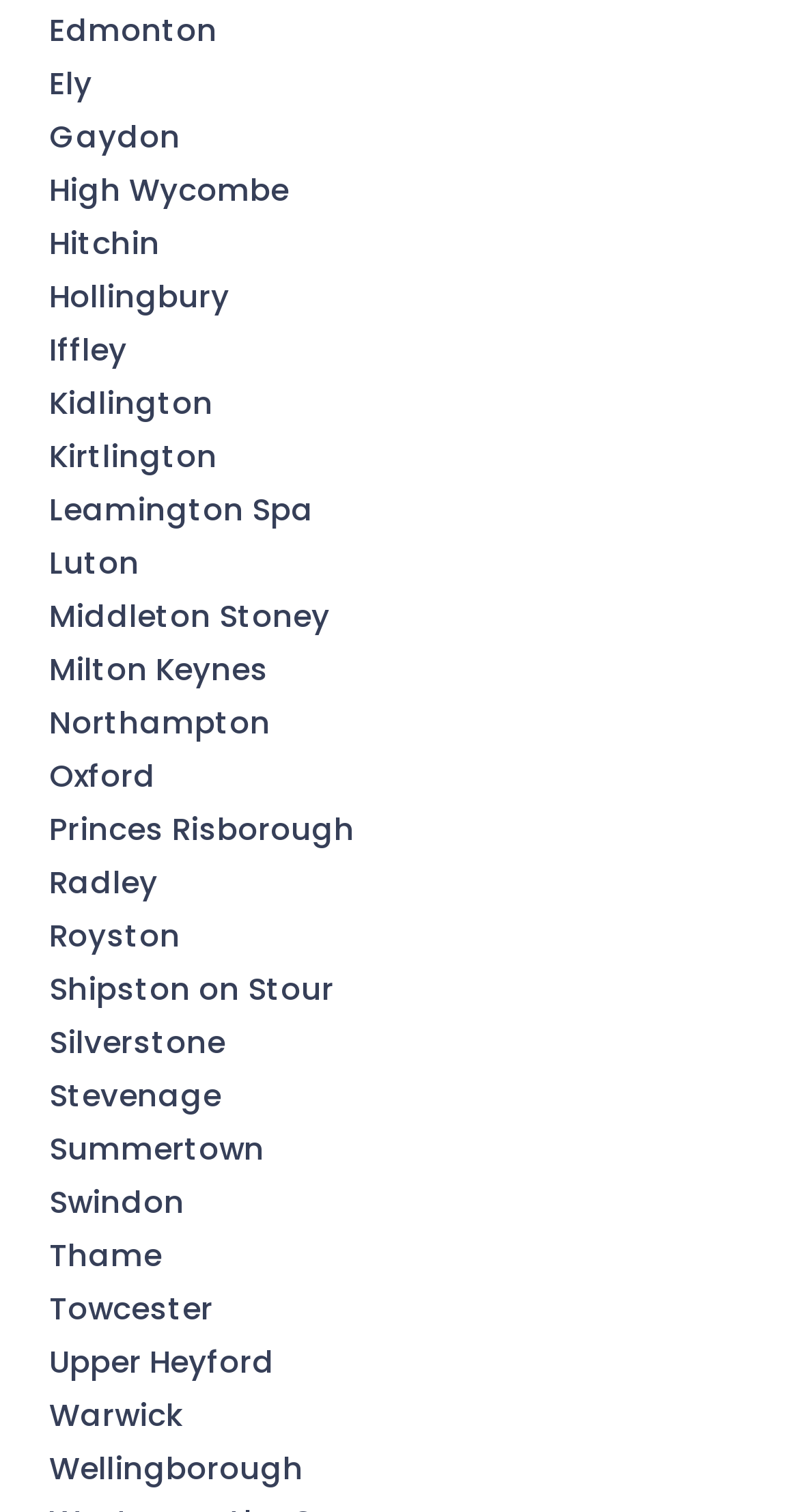What is the location listed below Hitchin?
Look at the image and respond with a one-word or short phrase answer.

Hollingbury